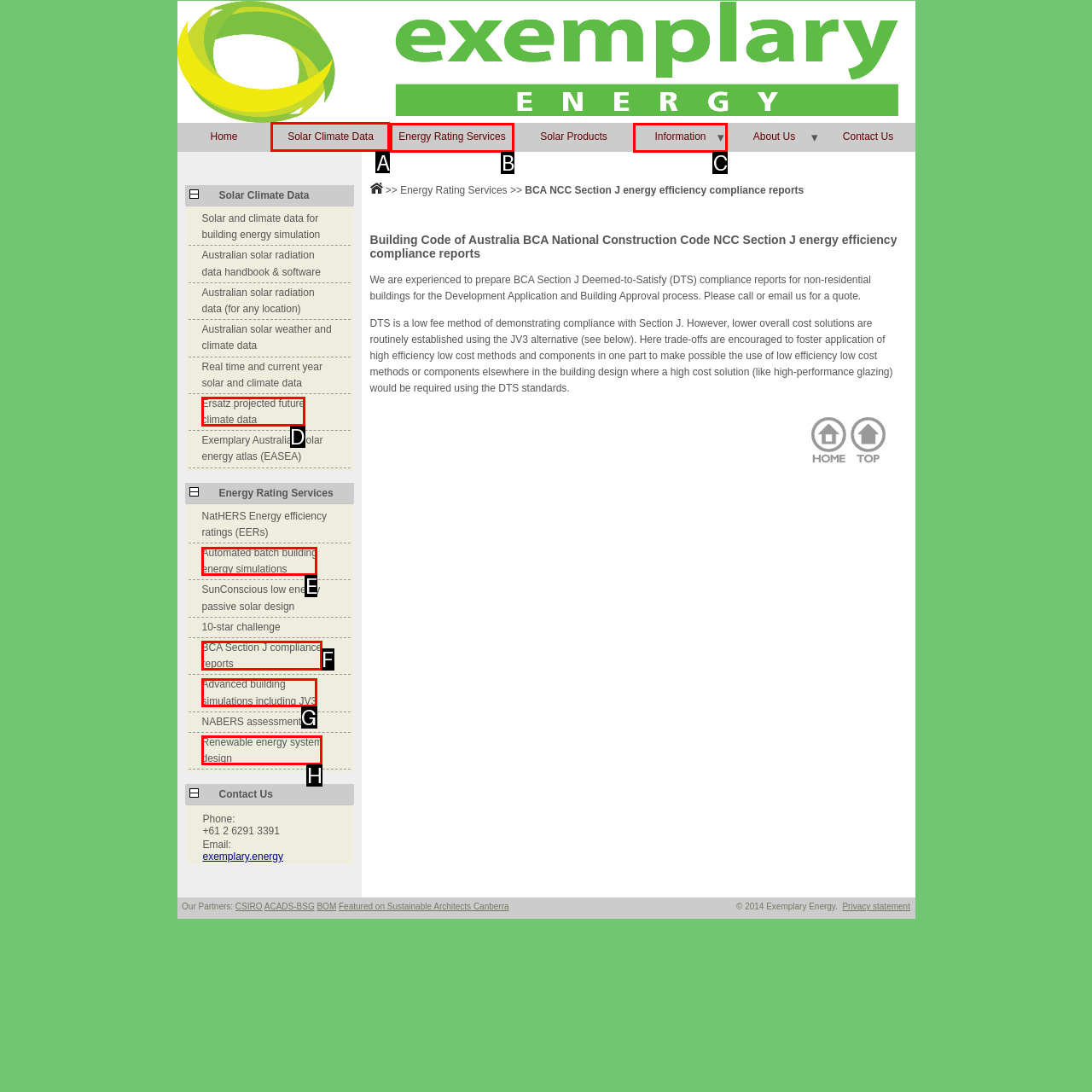What is the letter of the UI element you should click to Learn more about 'Solar Climate Data'? Provide the letter directly.

A